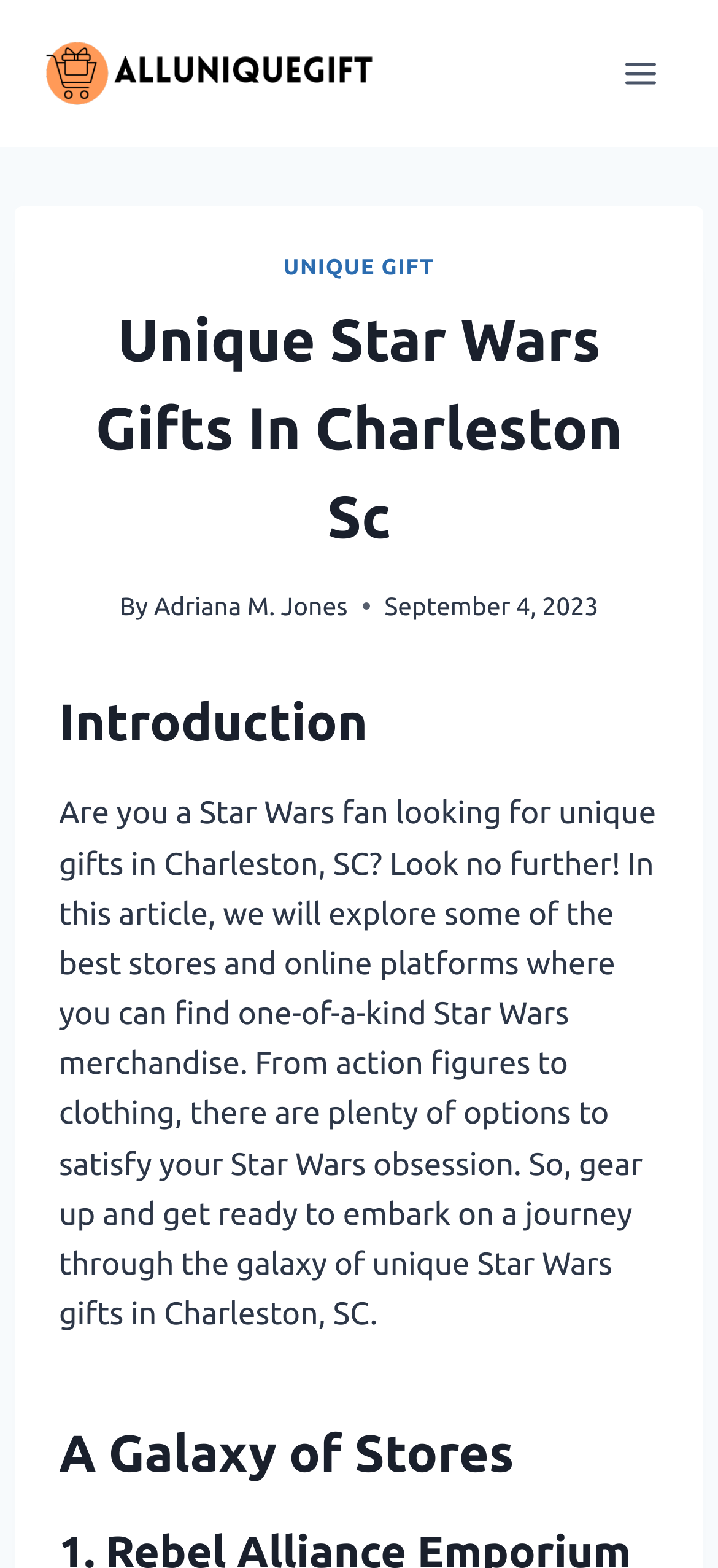Locate the primary heading on the webpage and return its text.

Unique Star Wars Gifts In Charleston Sc